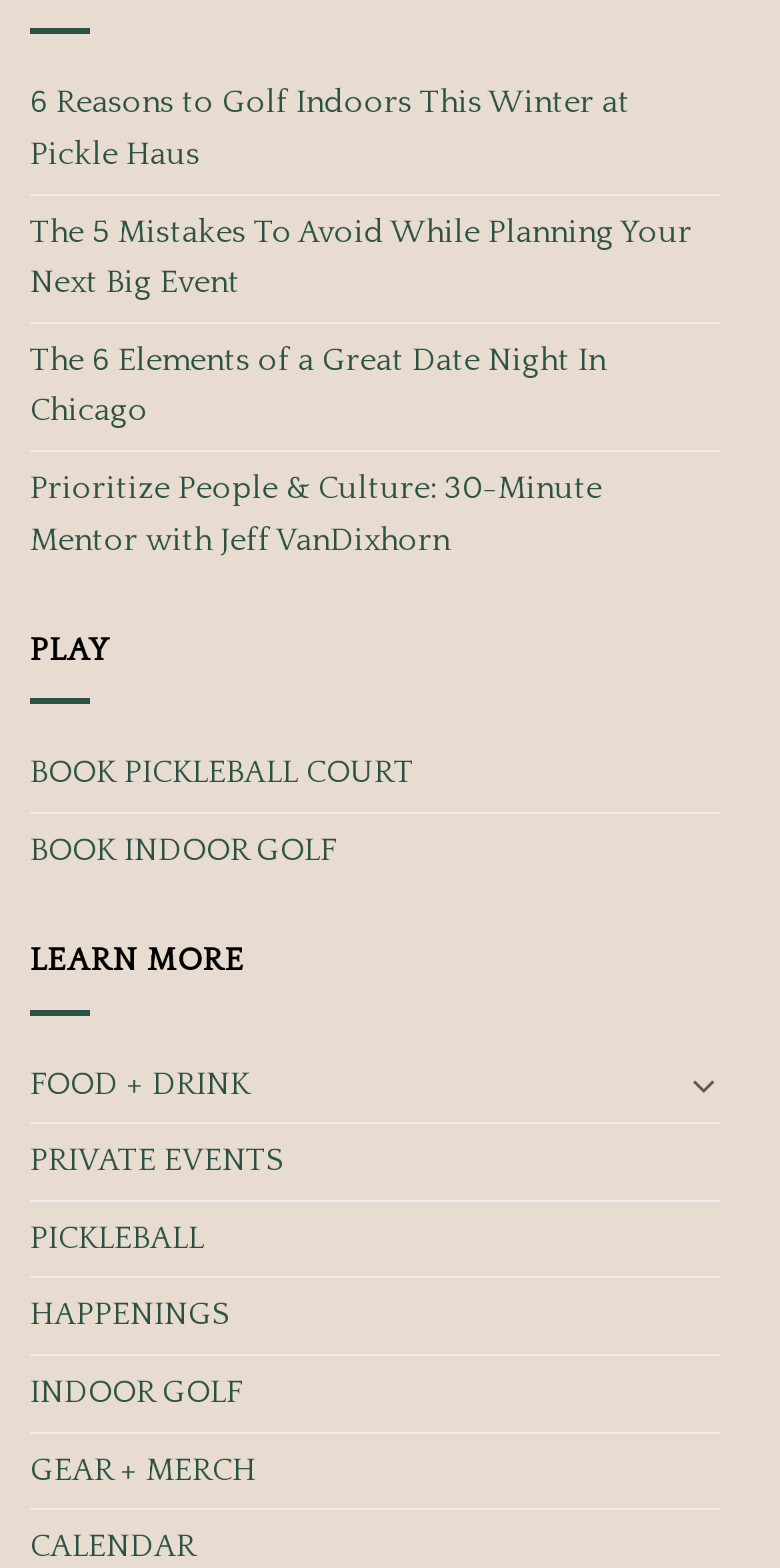Using the webpage screenshot, locate the HTML element that fits the following description and provide its bounding box: "parent_node: FOOD + DRINK aria-label="Toggle"".

[0.883, 0.676, 0.923, 0.707]